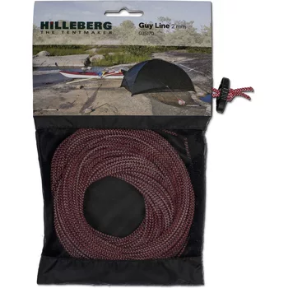What is the color of the guy line?
Using the image, answer in one word or phrase.

Burgundy